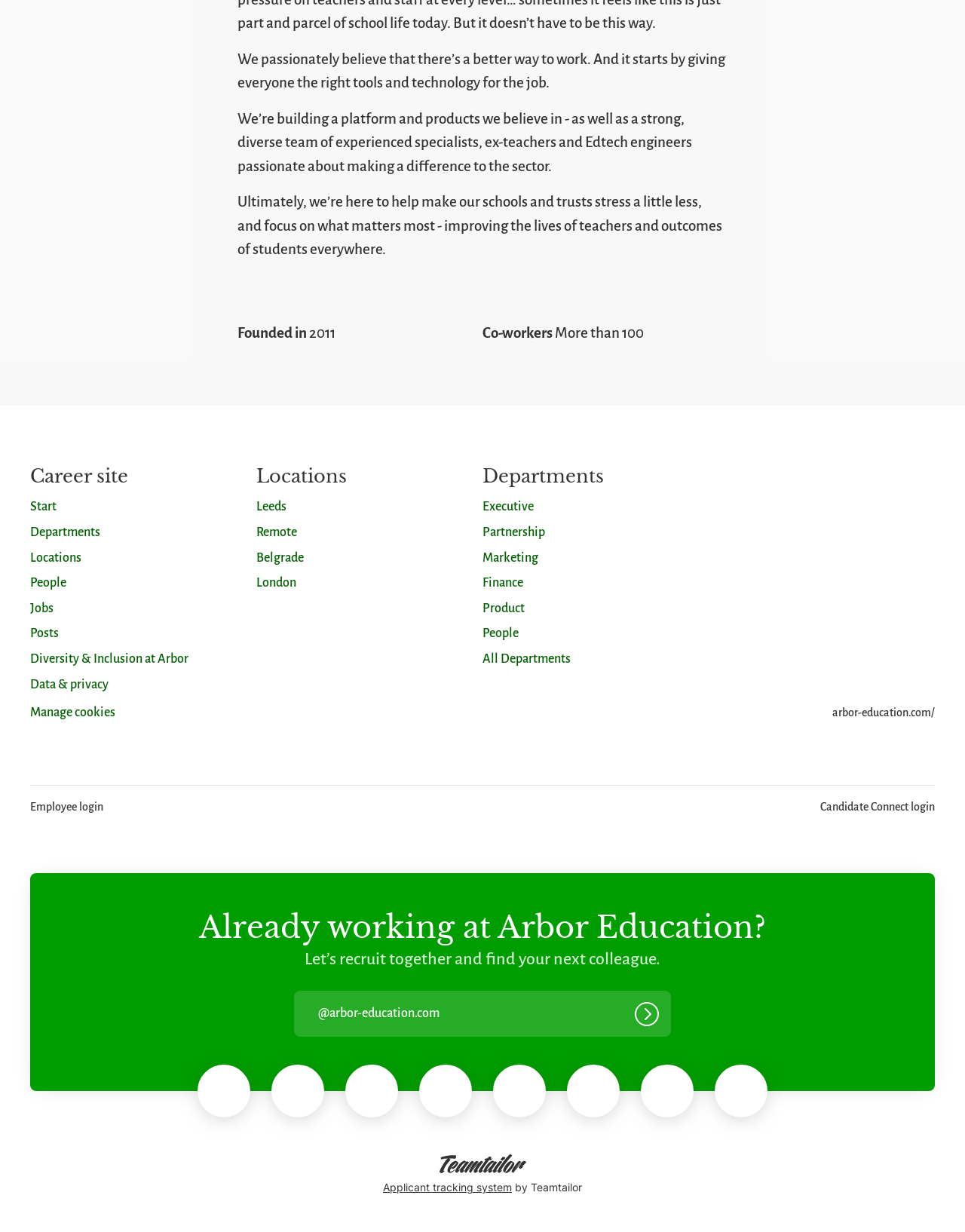Provide the bounding box coordinates of the UI element this sentence describes: "Data & privacy".

[0.031, 0.547, 0.112, 0.563]